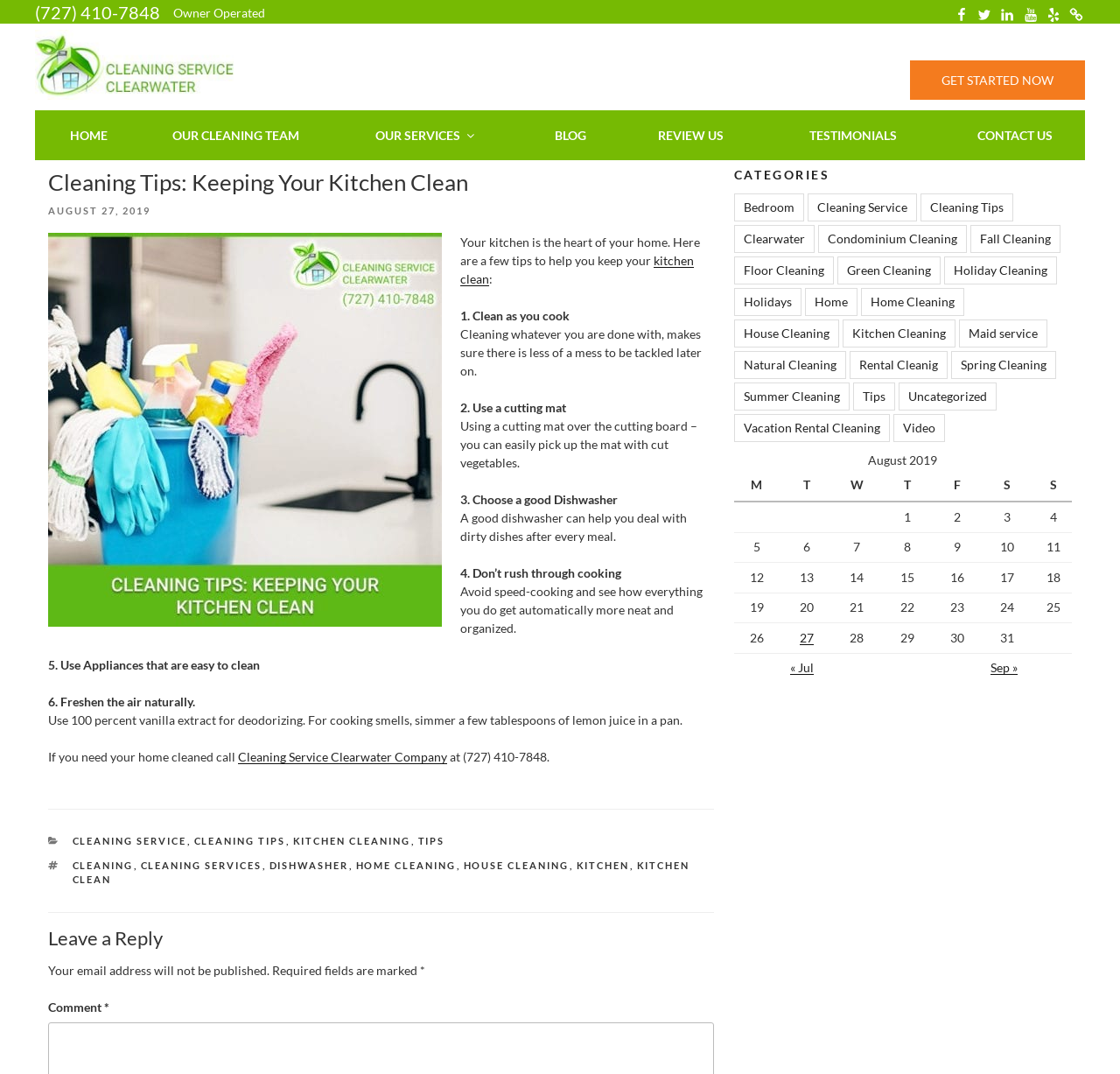Please respond to the question using a single word or phrase:
What is the name of the company providing cleaning services?

Cleaning Service Clearwater Company